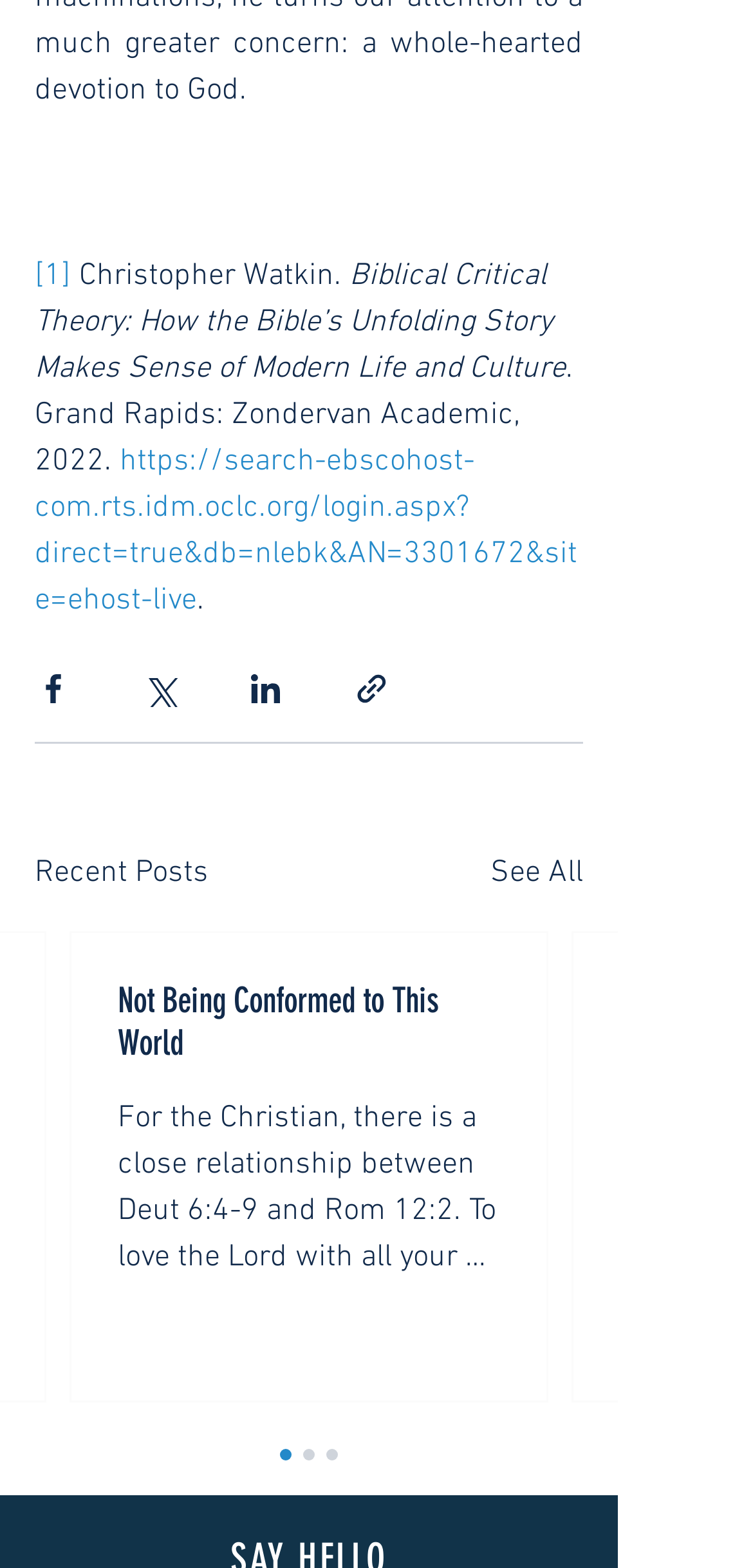Who is the author of the book?
Using the details shown in the screenshot, provide a comprehensive answer to the question.

The author of the book can be found in the text 'Christopher Watkin.' which is located next to the link '[1]' and above the book title 'Biblical Critical Theory: How the Bible’s Unfolding Story Makes Sense of Modern Life and Culture'.